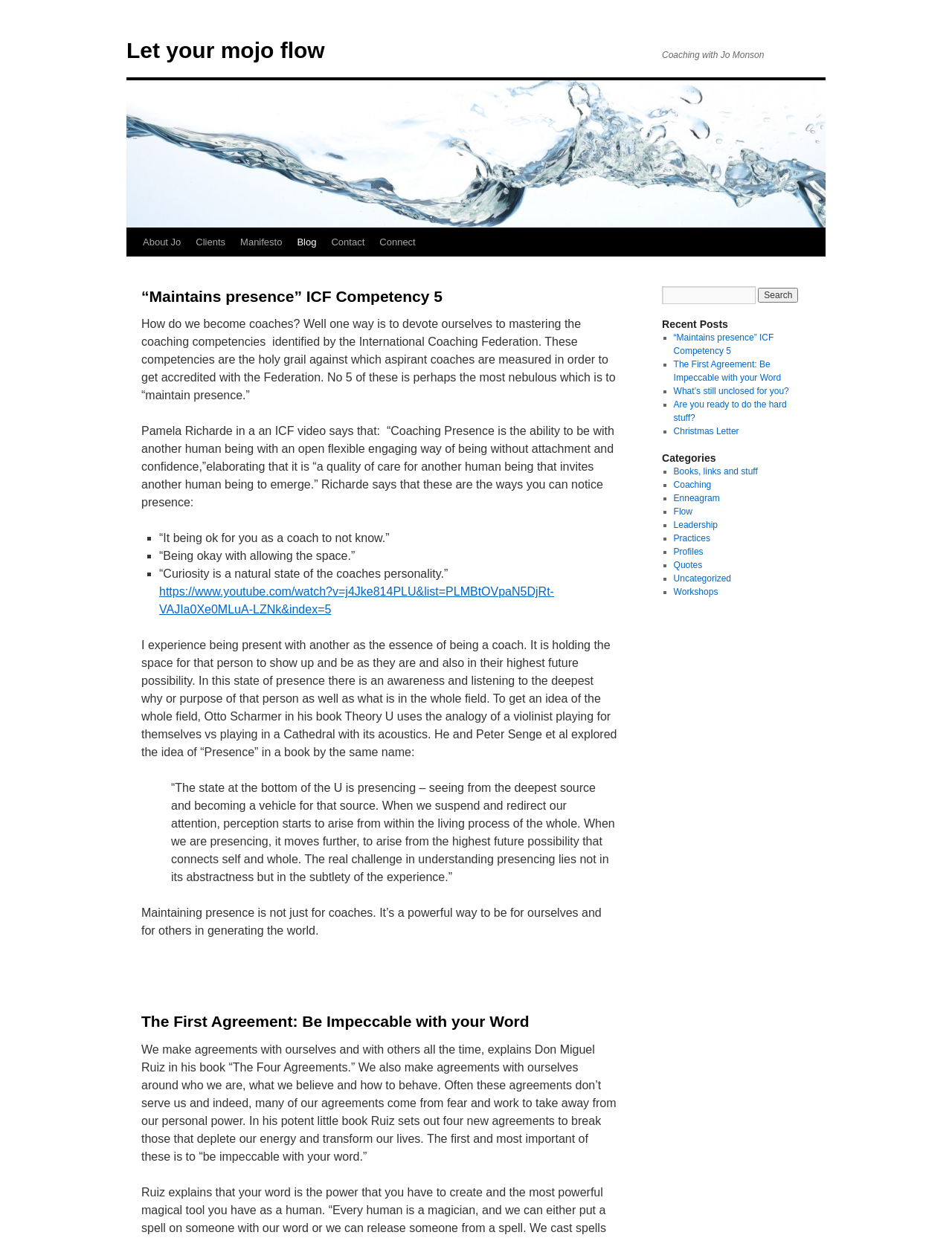Please specify the bounding box coordinates in the format (top-left x, top-left y, bottom-right x, bottom-right y), with values ranging from 0 to 1. Identify the bounding box for the UI component described as follows: Skip to content

[0.133, 0.184, 0.148, 0.253]